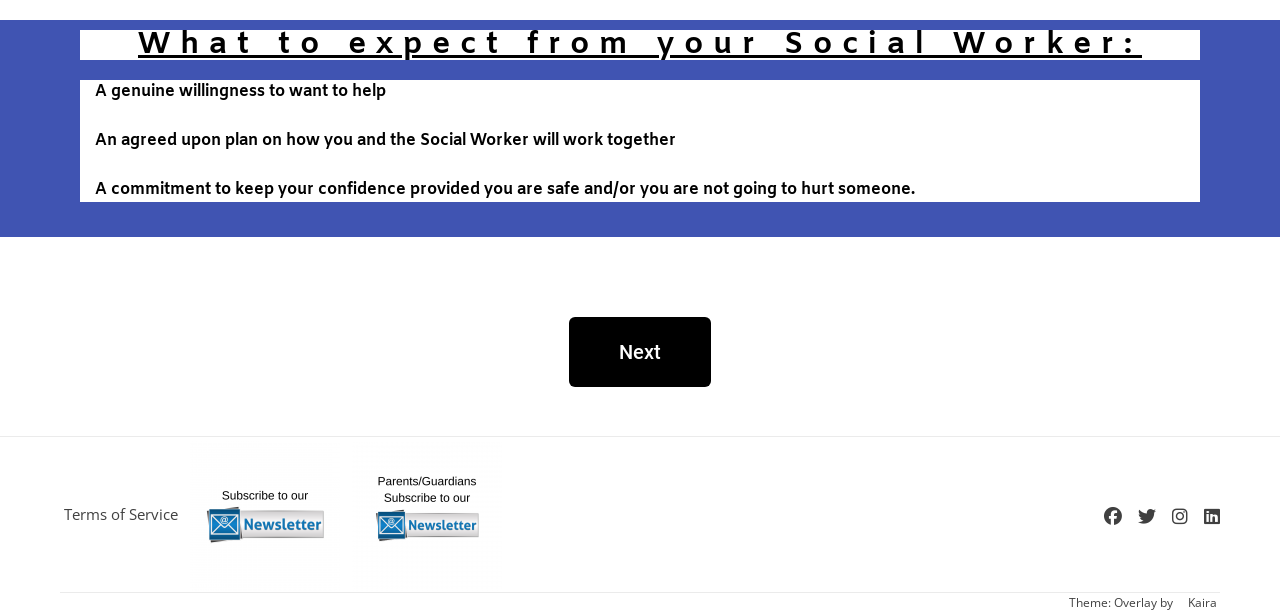Reply to the question with a brief word or phrase: What is the theme of the webpage?

Overlay by Kaira